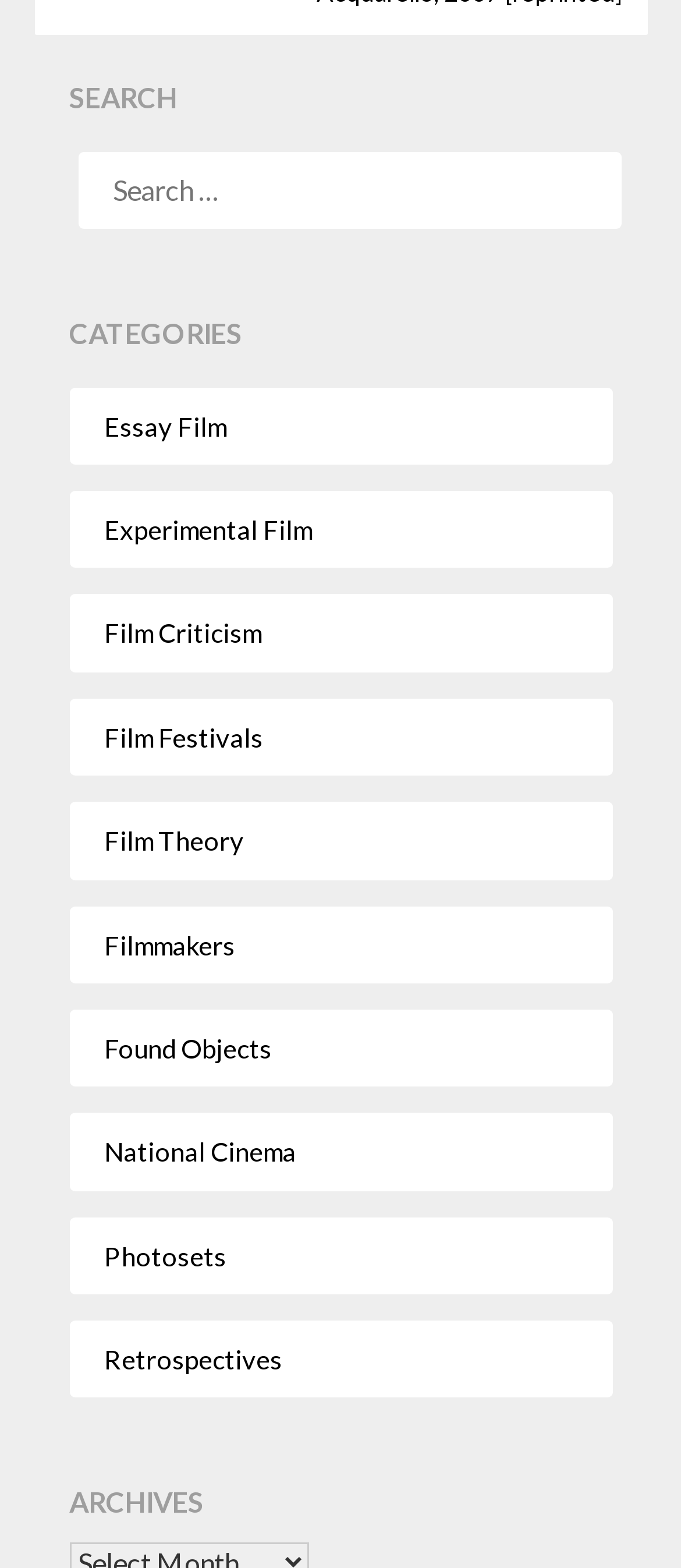What is the last section listed on the webpage?
Refer to the image and answer the question using a single word or phrase.

ARCHIVES